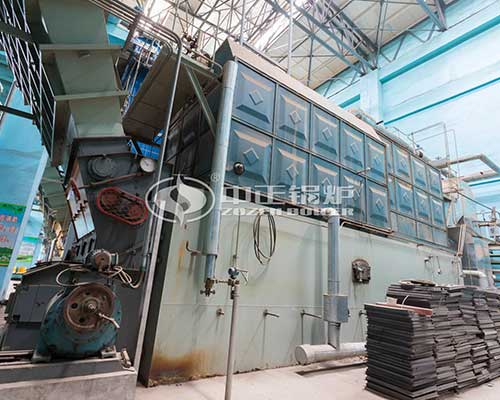Generate a descriptive account of all visible items and actions in the image.

This image showcases the ZOZEN wood pellet boiler, a significant industrial heating solution known for its advanced features and efficiency. The boiler is prominently designed with a dual-drum configuration, ensuring consistent pressure and optimal thermal performance, making it ideal for demanding industrial applications. Visible in the image are the intricately designed panels and piping, which highlight the robust construction of the SZL series. This setup is part of ZOZEN's commitment to offering reliable and durable products, catering to industries focused on sustainable energy solutions. The setting appears to be a spacious industrial facility, emphasizing the application of these boilers in a professional environment.